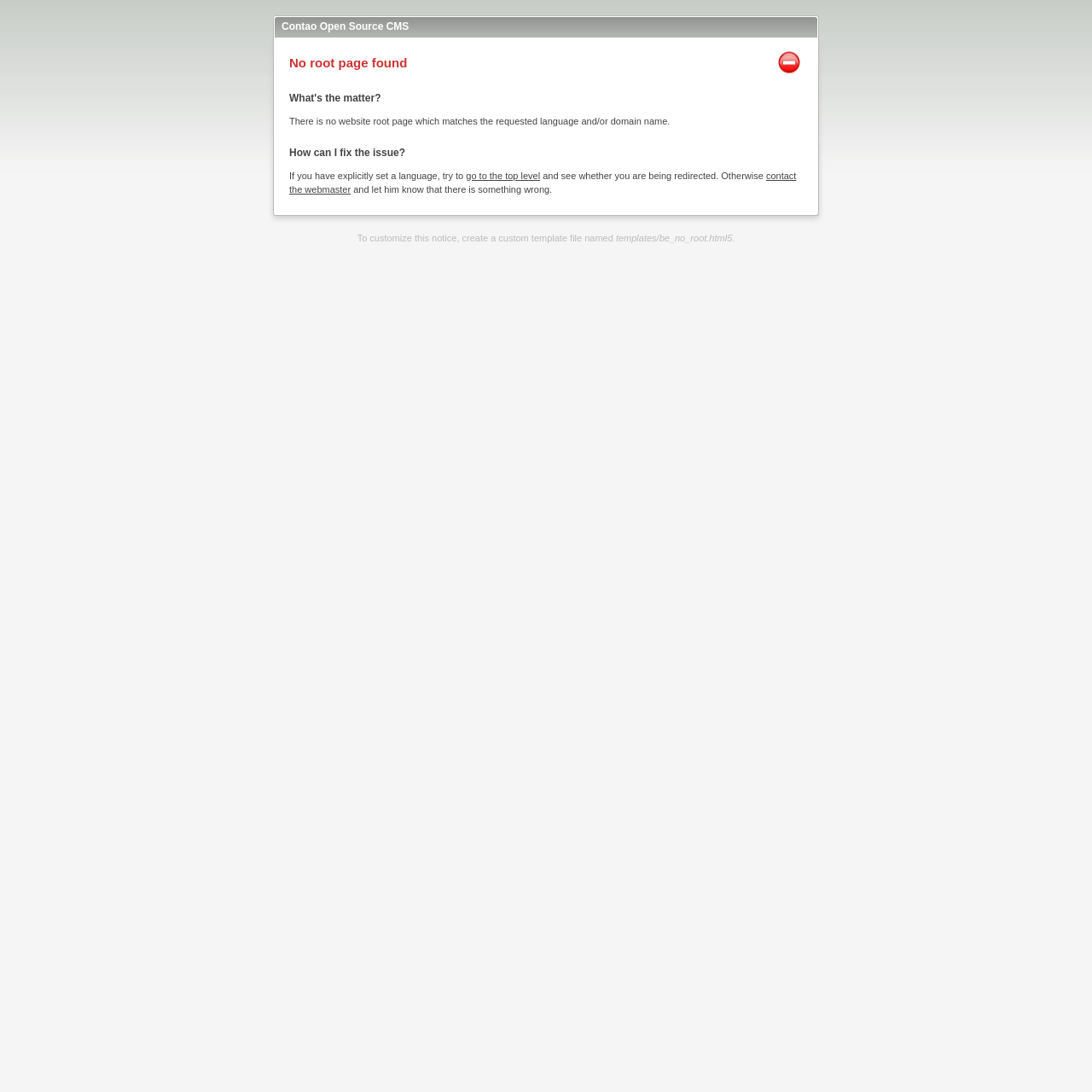What is the name of the CMS?
Using the image, provide a concise answer in one word or a short phrase.

Contao